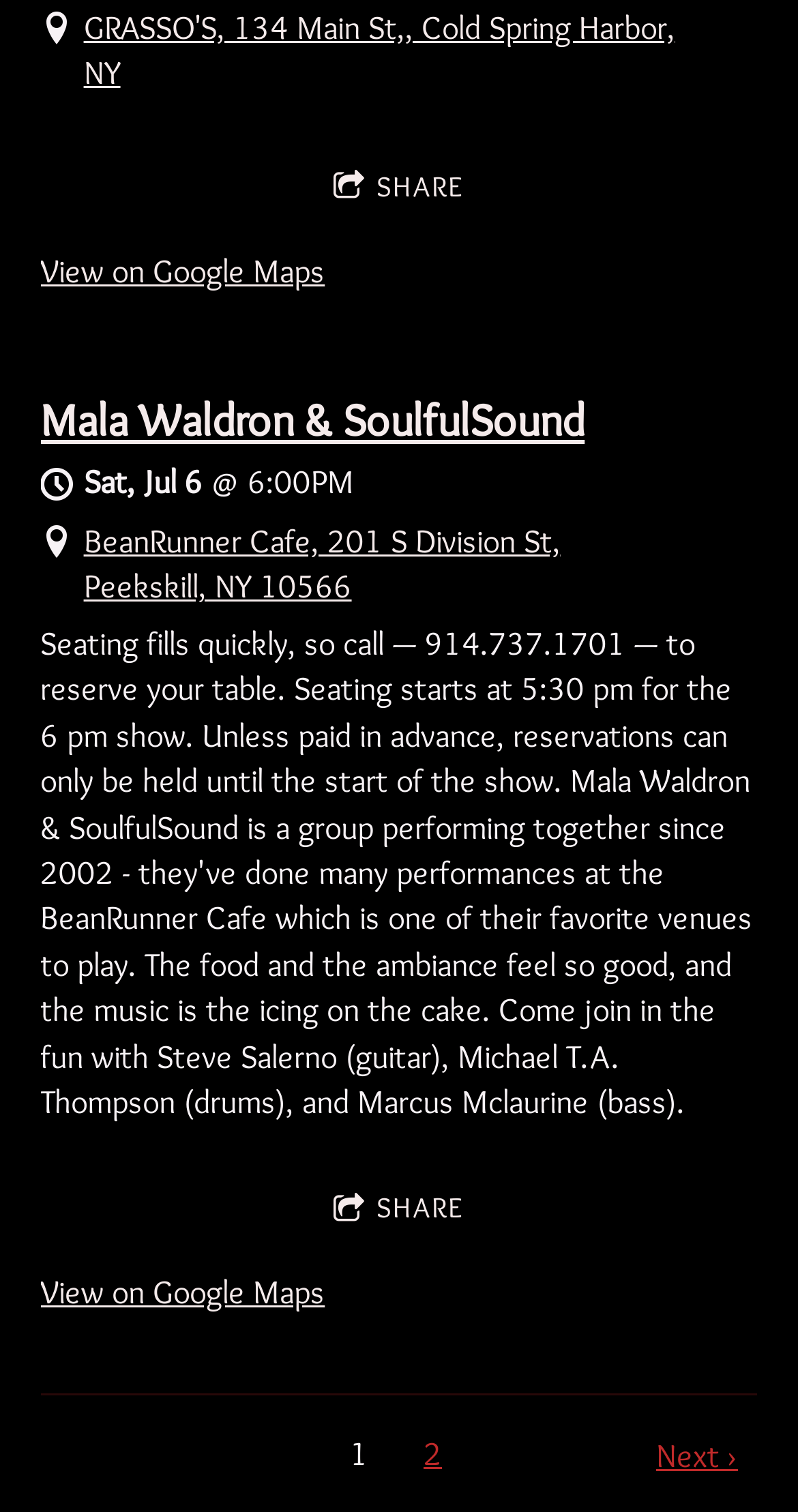Determine the bounding box coordinates for the area that needs to be clicked to fulfill this task: "Visit the Lageplan page". The coordinates must be given as four float numbers between 0 and 1, i.e., [left, top, right, bottom].

None